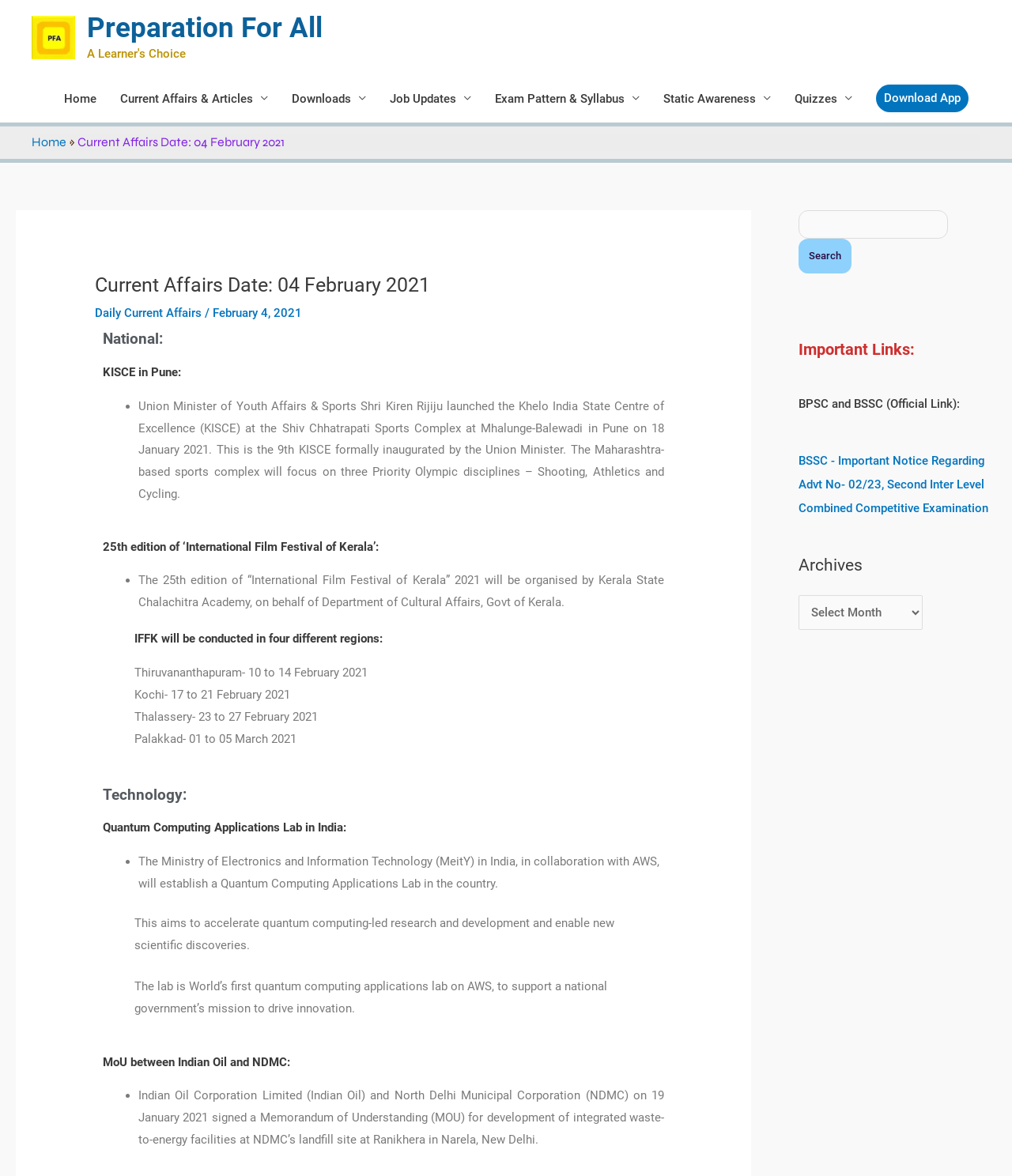What is the date of the current affairs?
Make sure to answer the question with a detailed and comprehensive explanation.

The date of the current affairs can be found in the heading 'Current Affairs Date: 04 February 2021' which is located at the top of the webpage.